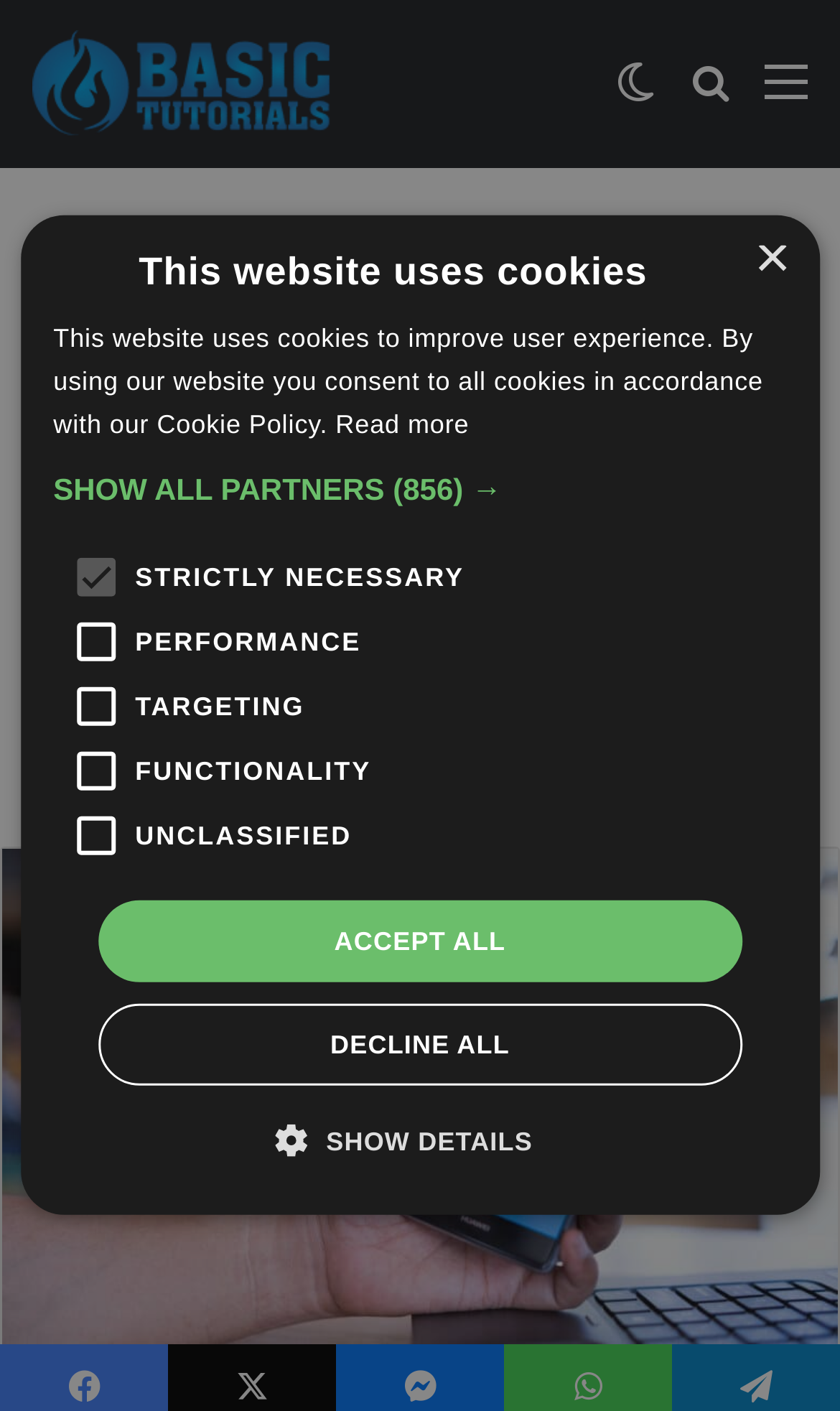Identify the headline of the webpage and generate its text content.

Twitter has a new post type: “Fleets” delete themselves